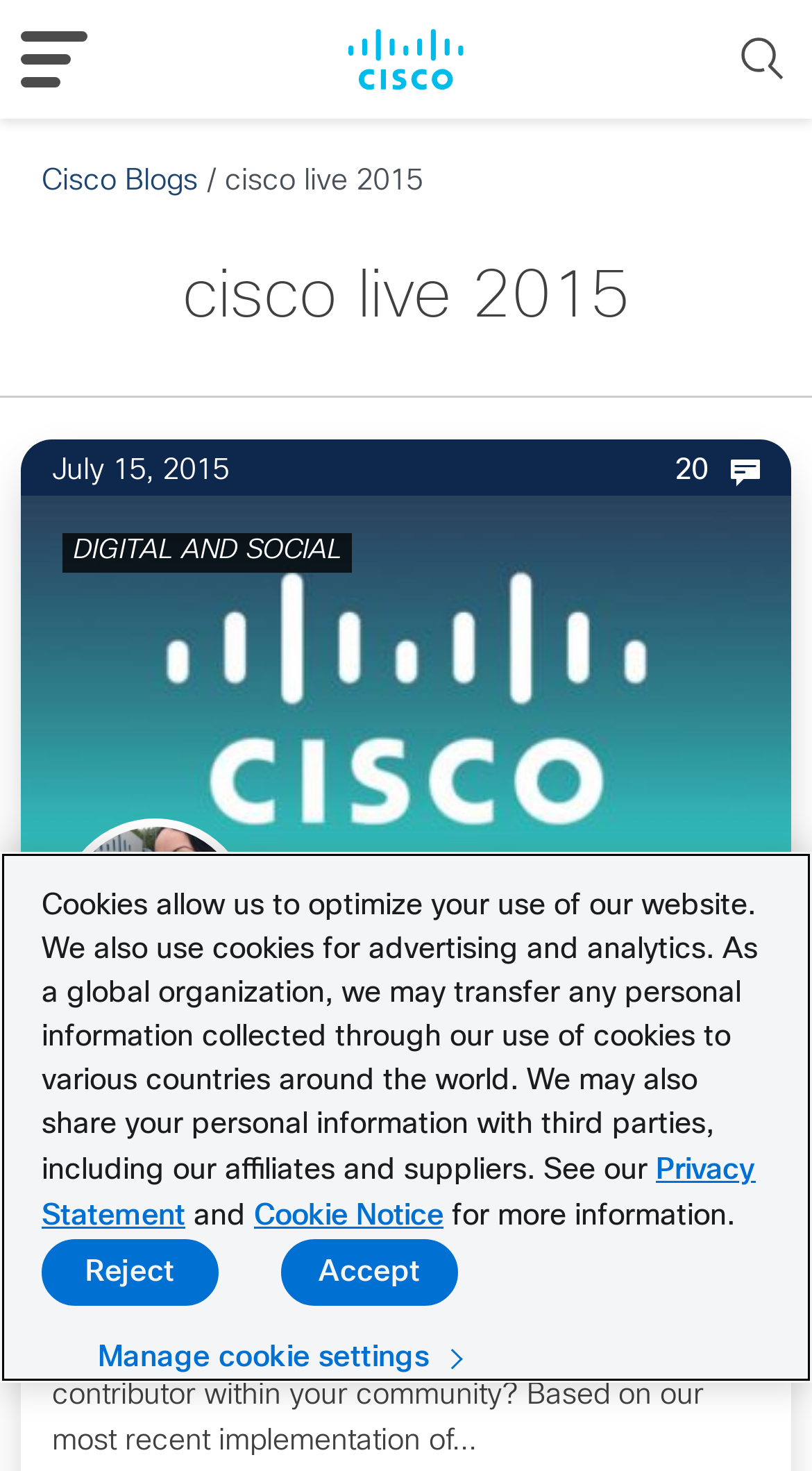Extract the bounding box coordinates for the HTML element that matches this description: "Privacy". The coordinates should be four float numbers between 0 and 1, i.e., [left, top, right, bottom].

None